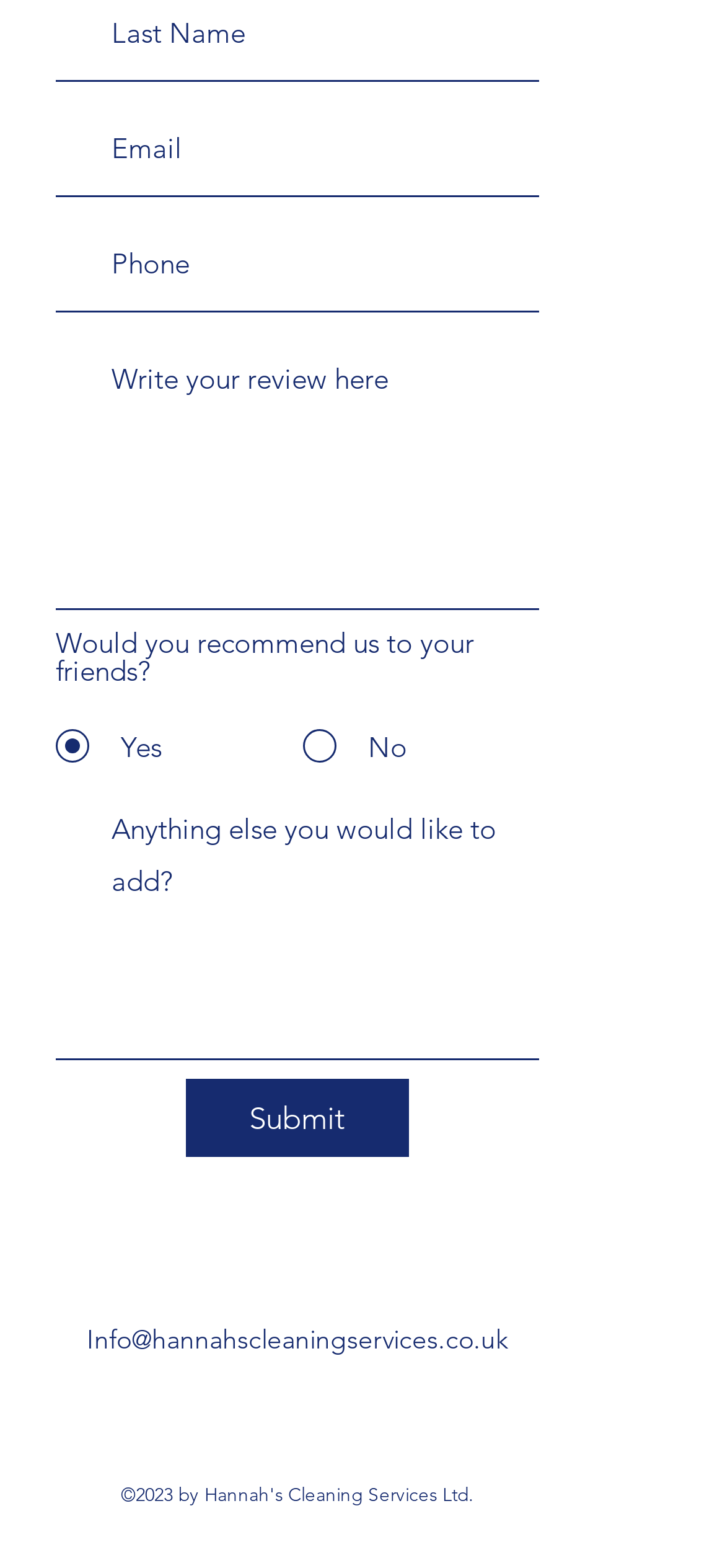What is the email address provided?
Give a one-word or short phrase answer based on the image.

Info@hannahscleaningservices.co.uk